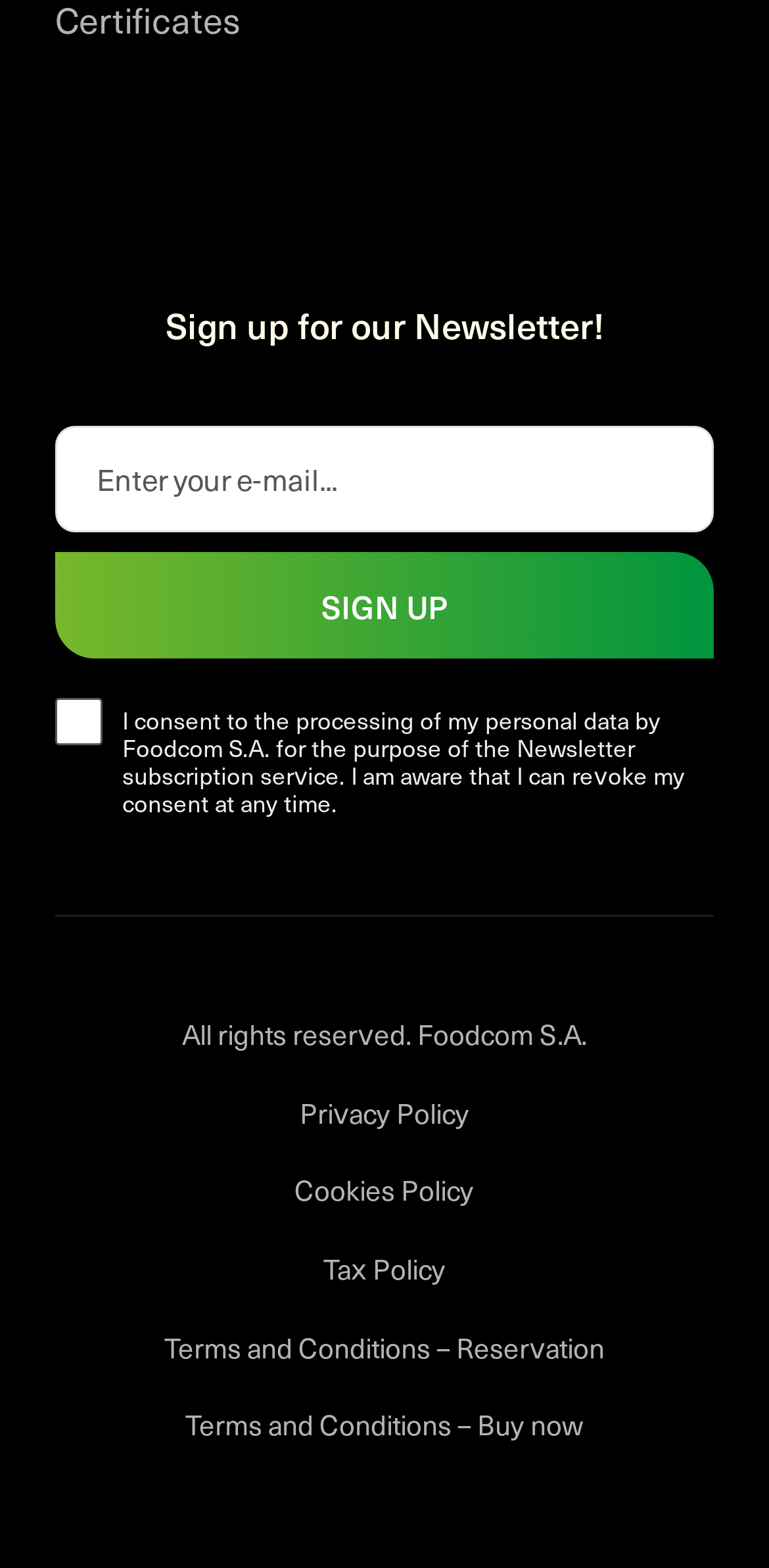Using the provided element description "Terms and Conditions – Reservation", determine the bounding box coordinates of the UI element.

[0.214, 0.846, 0.786, 0.872]